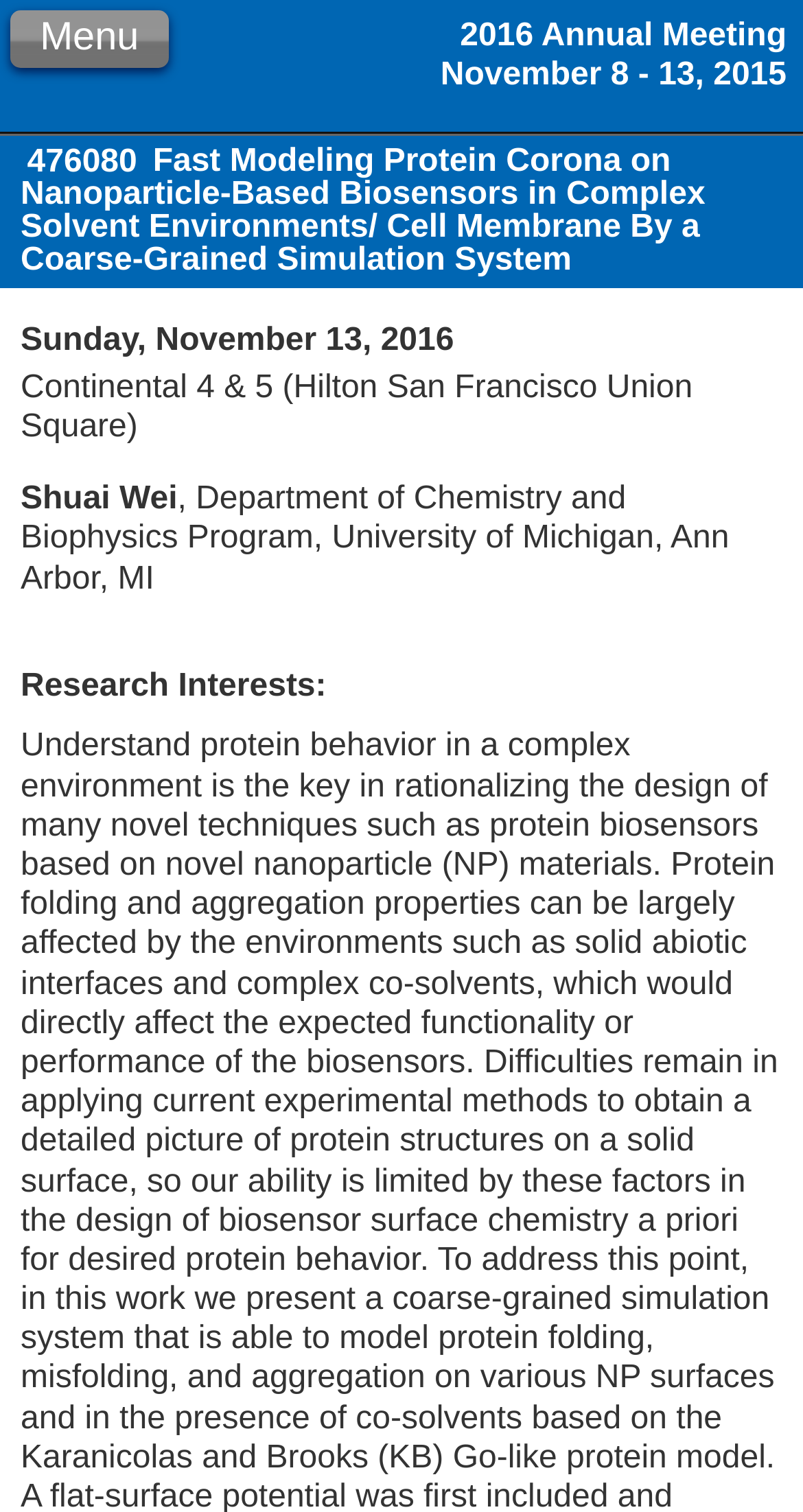What is the date of the 2016 Annual Meeting? Observe the screenshot and provide a one-word or short phrase answer.

November 8 - 13, 2015